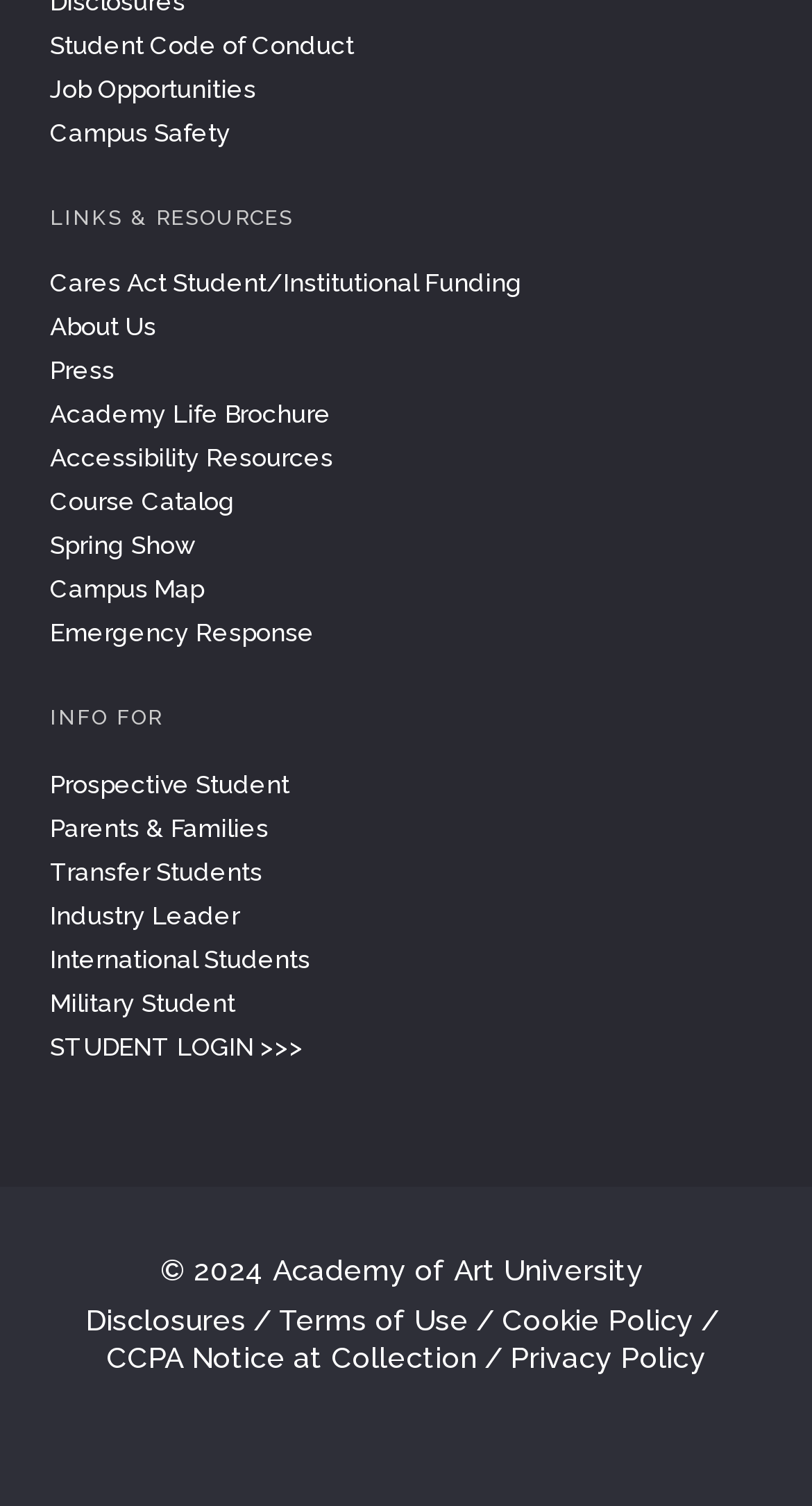Respond to the question below with a single word or phrase:
How many sections are present in the main links area?

2